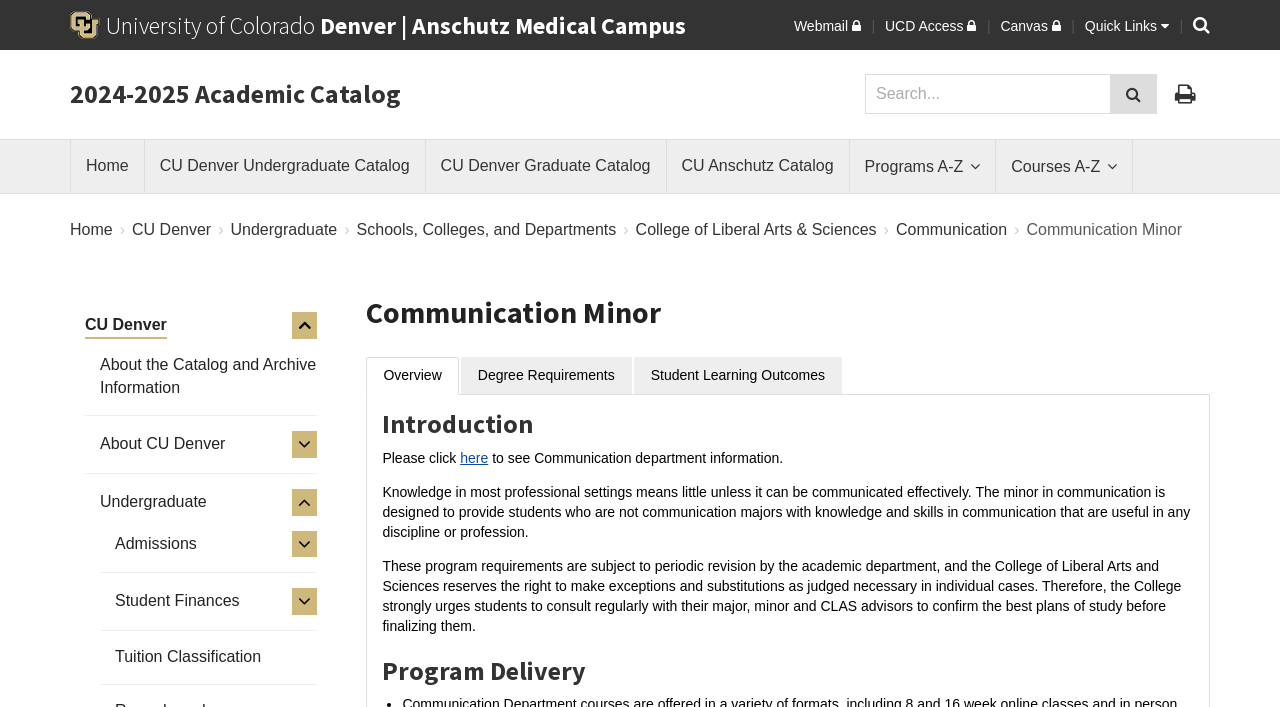Specify the bounding box coordinates of the area to click in order to follow the given instruction: "View Communication department information."

[0.36, 0.636, 0.381, 0.659]